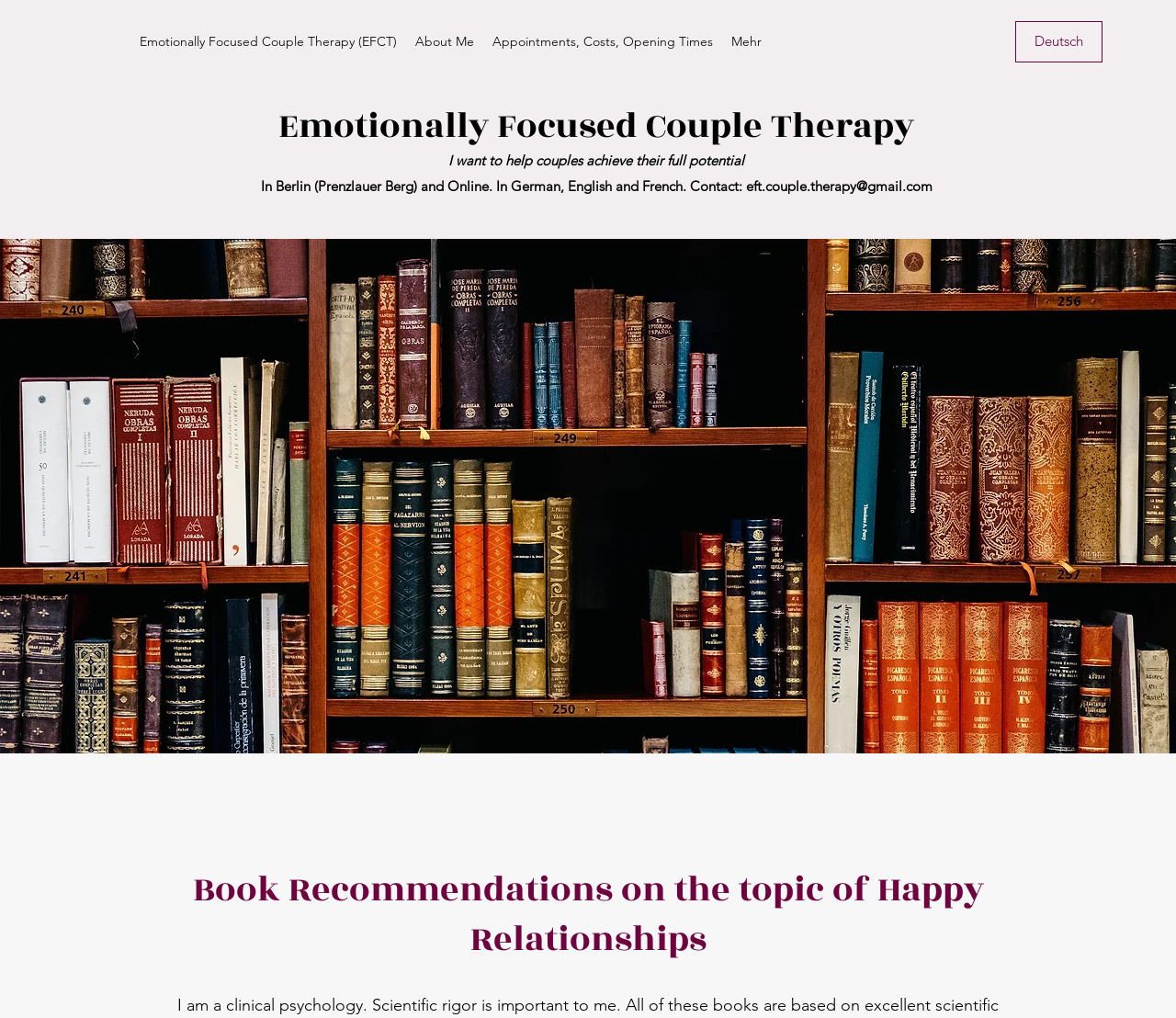What is the topic of the book recommendations?
Give a detailed response to the question by analyzing the screenshot.

The webpage has a section titled 'Book Recommendations on the topic of Happy Relationships', which suggests that the book recommendations are related to happy relationships.